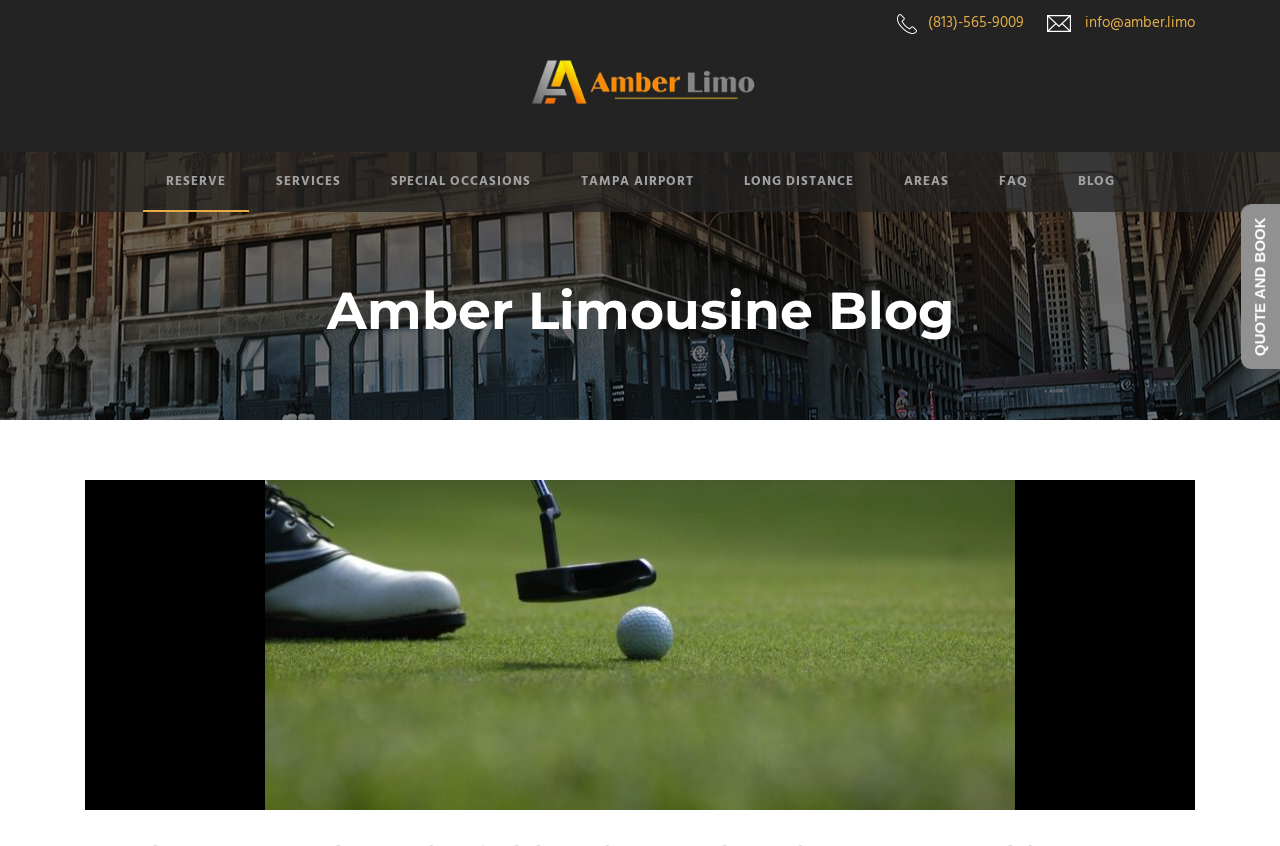How many navigation links are there?
Please provide a single word or phrase as your answer based on the screenshot.

8